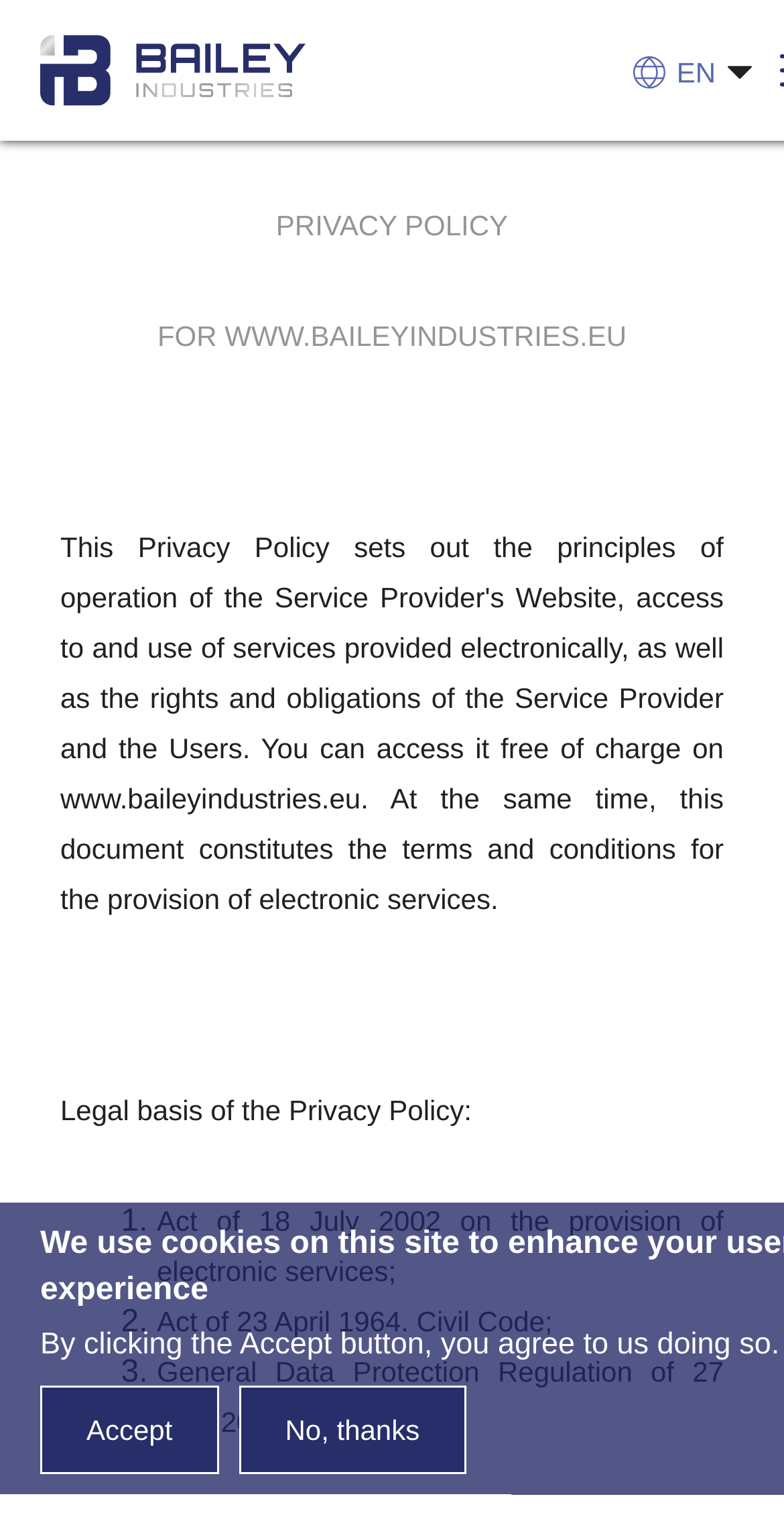Generate a thorough caption that explains the contents of the webpage.

The webpage is about the Privacy Policy of Bailey Industries. At the top left, there is a link to "Skip to main content". Next to it, there is a navigation menu with a link to "Home" accompanied by a small image, and another link to "Bailey Industries". 

On the top right, there is a language selection option with the text "EN". Below it, the title "PRIVACY POLICY" is prominently displayed, followed by the subtitle "FOR WWW.BAILEYINDUSTRIES.EU". 

The main content of the page is divided into sections. The first section starts with the heading "Legal basis of the Privacy Policy:" and is followed by a numbered list of three items, each describing a legal basis for the policy. The list items are indented and have a marker ("1.", "2.", "3.") at the beginning of each line. 

At the bottom of the page, there is a notice stating "By clicking the Accept button, you agree to us doing so." Below this notice, there are two buttons side by side: "Accept" and "No, thanks".